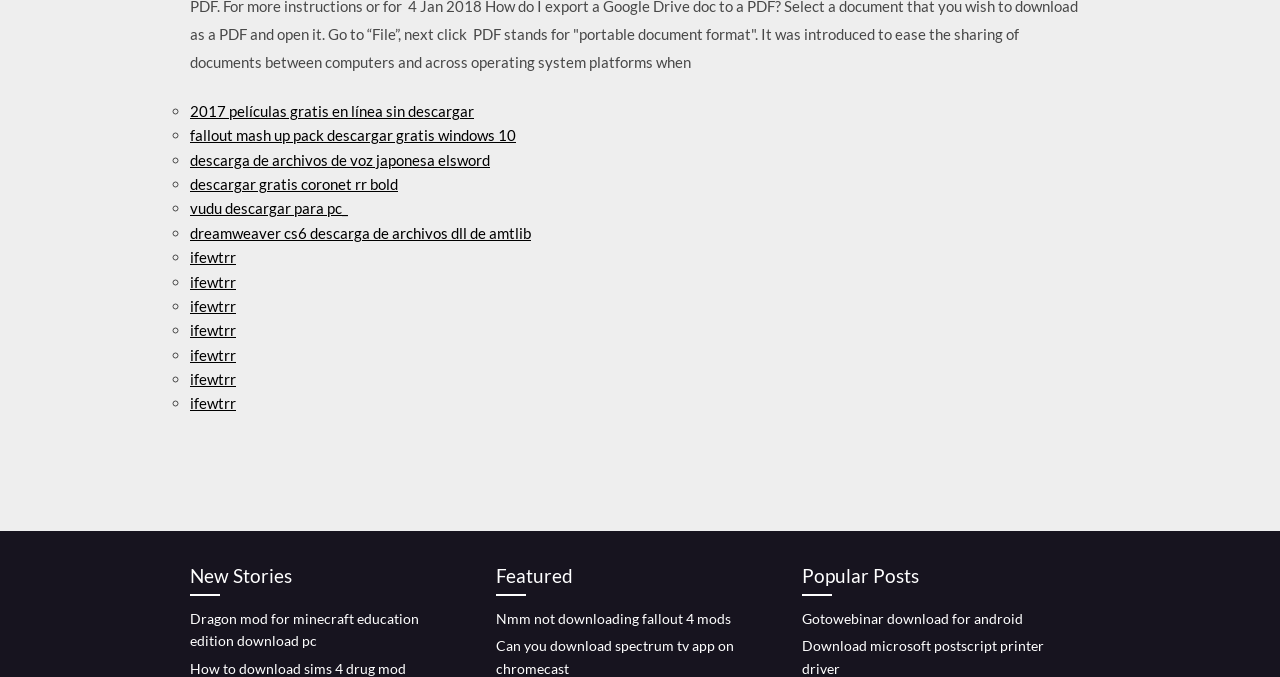Are there any duplicate links on the webpage?
Based on the visual, give a brief answer using one word or a short phrase.

Yes